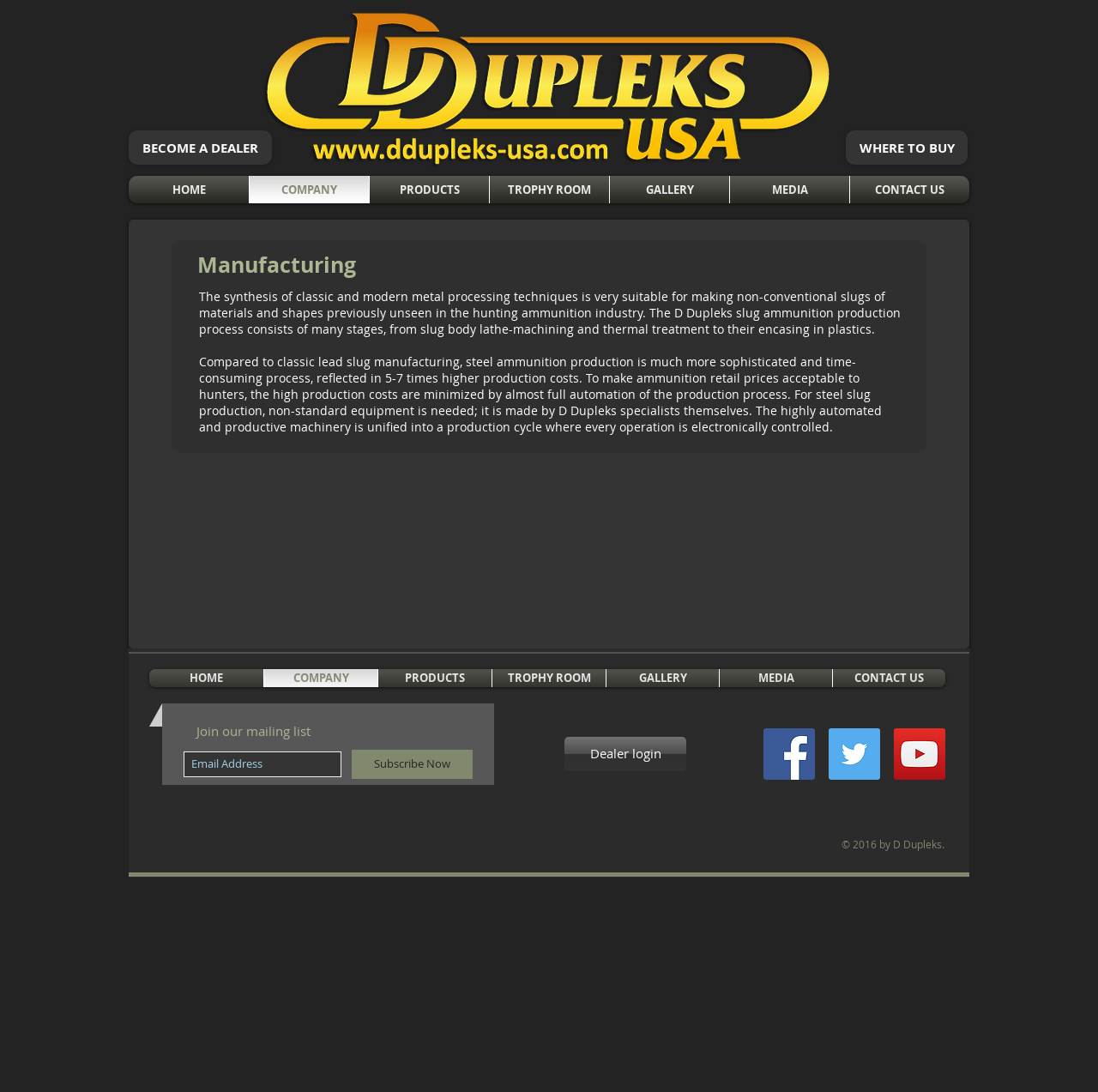Use one word or a short phrase to answer the question provided: 
What is the copyright year?

2016